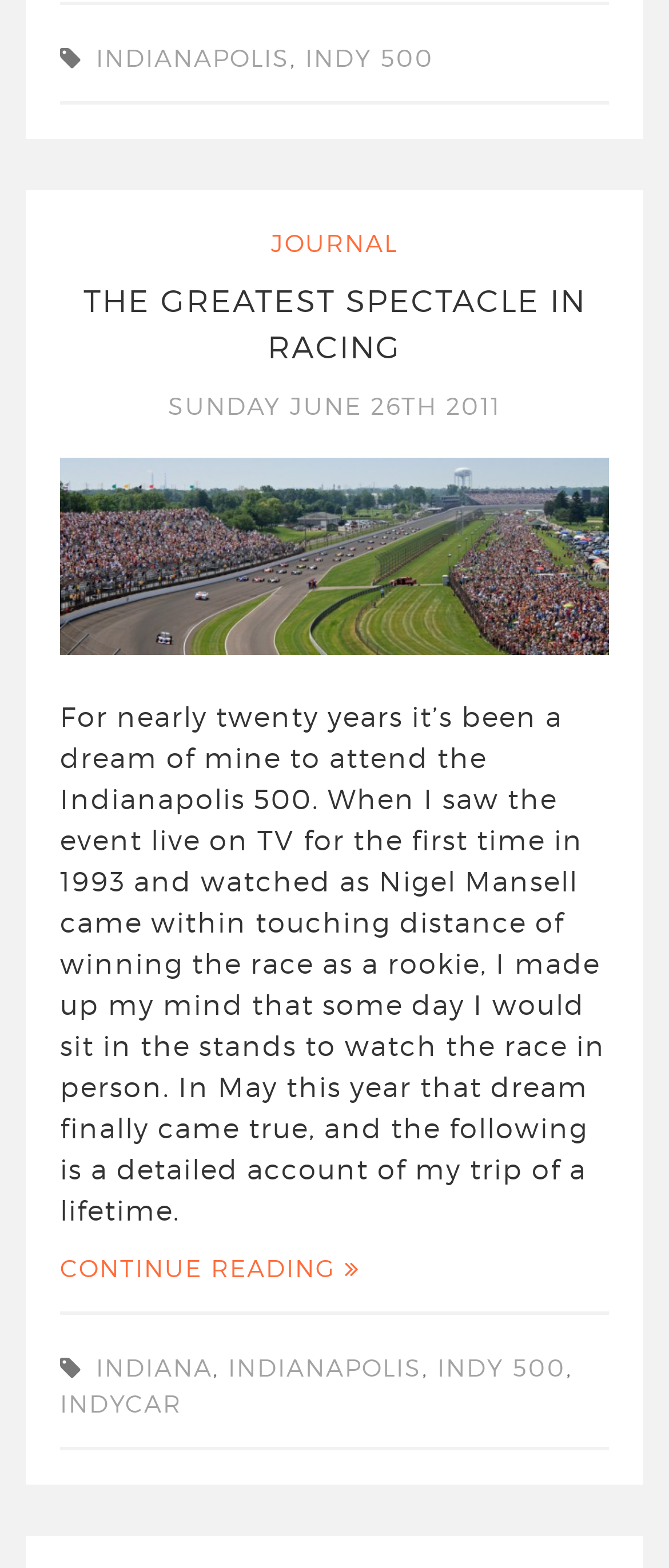Respond to the question below with a concise word or phrase:
What is the location of the event?

Indianapolis